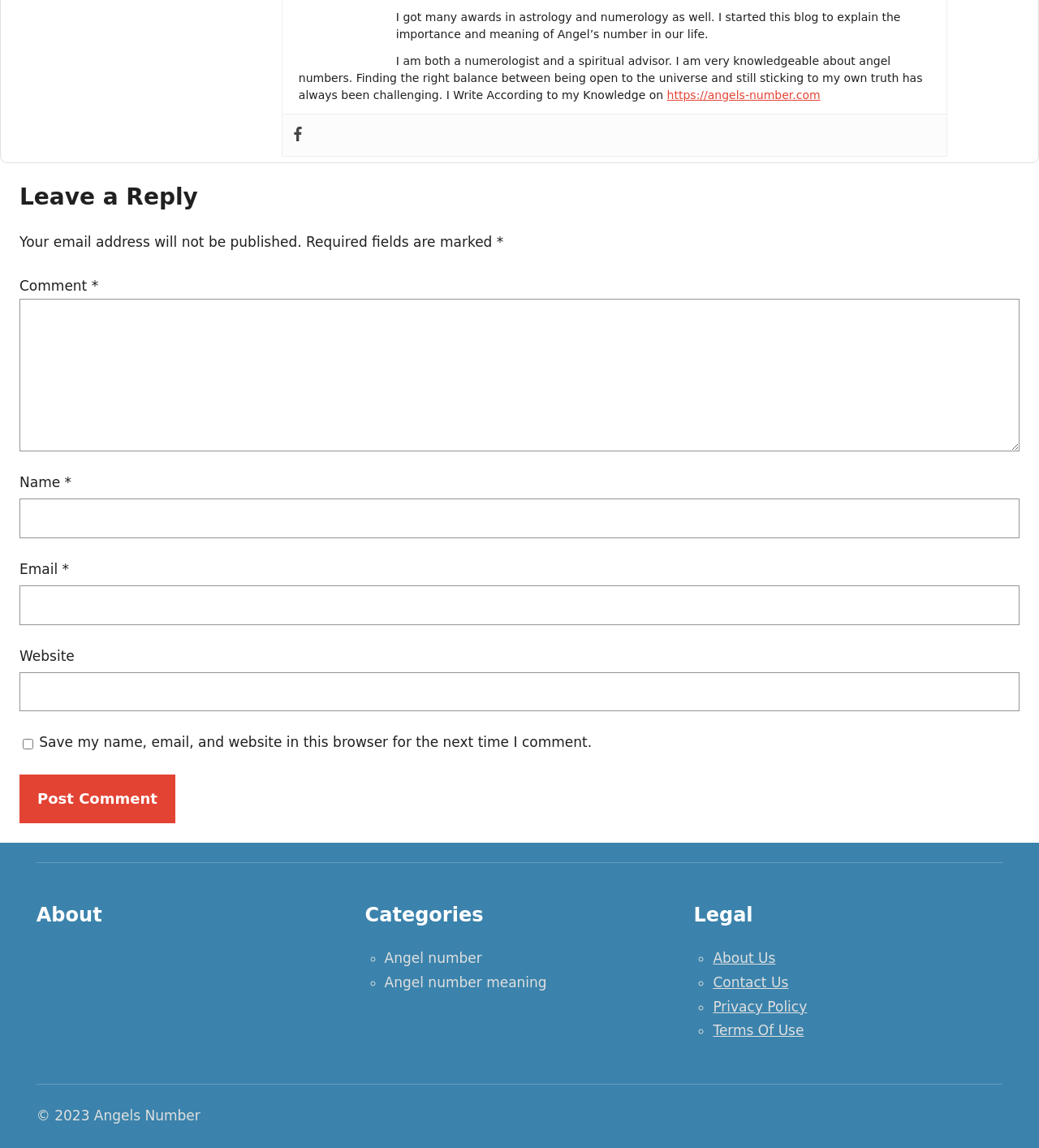Please identify the bounding box coordinates of the clickable area that will allow you to execute the instruction: "Leave a comment".

[0.019, 0.26, 0.981, 0.393]